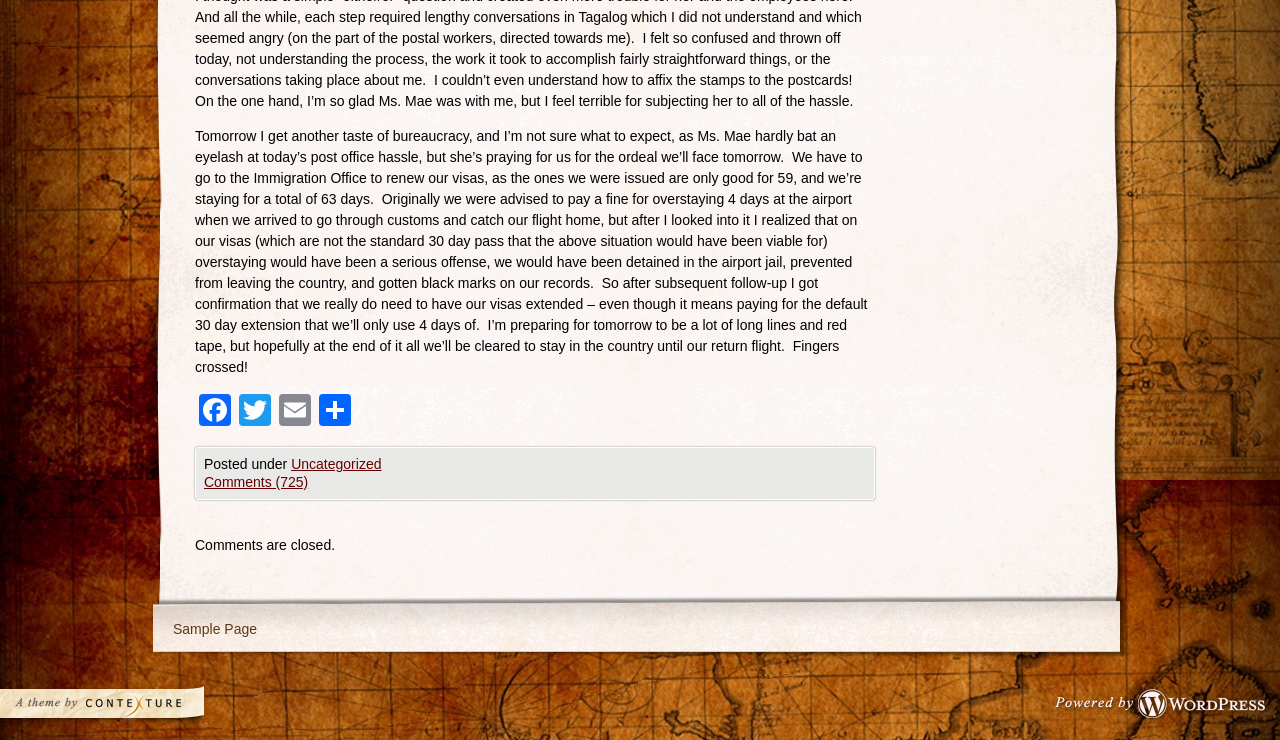Please determine the bounding box coordinates of the element's region to click for the following instruction: "View comments".

[0.159, 0.64, 0.241, 0.662]